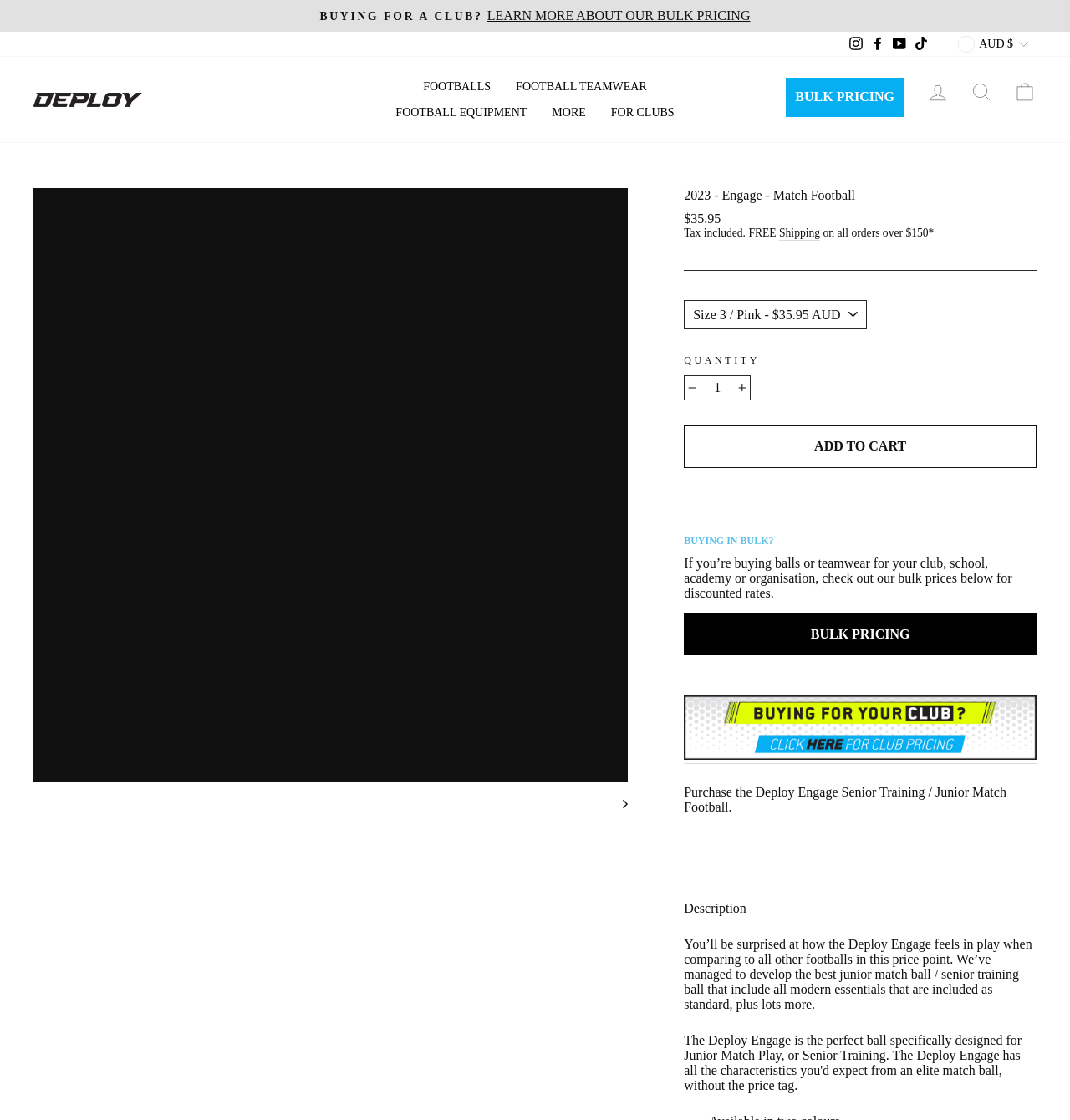Please reply to the following question using a single word or phrase: 
What is the minimum order for free shipping?

$150